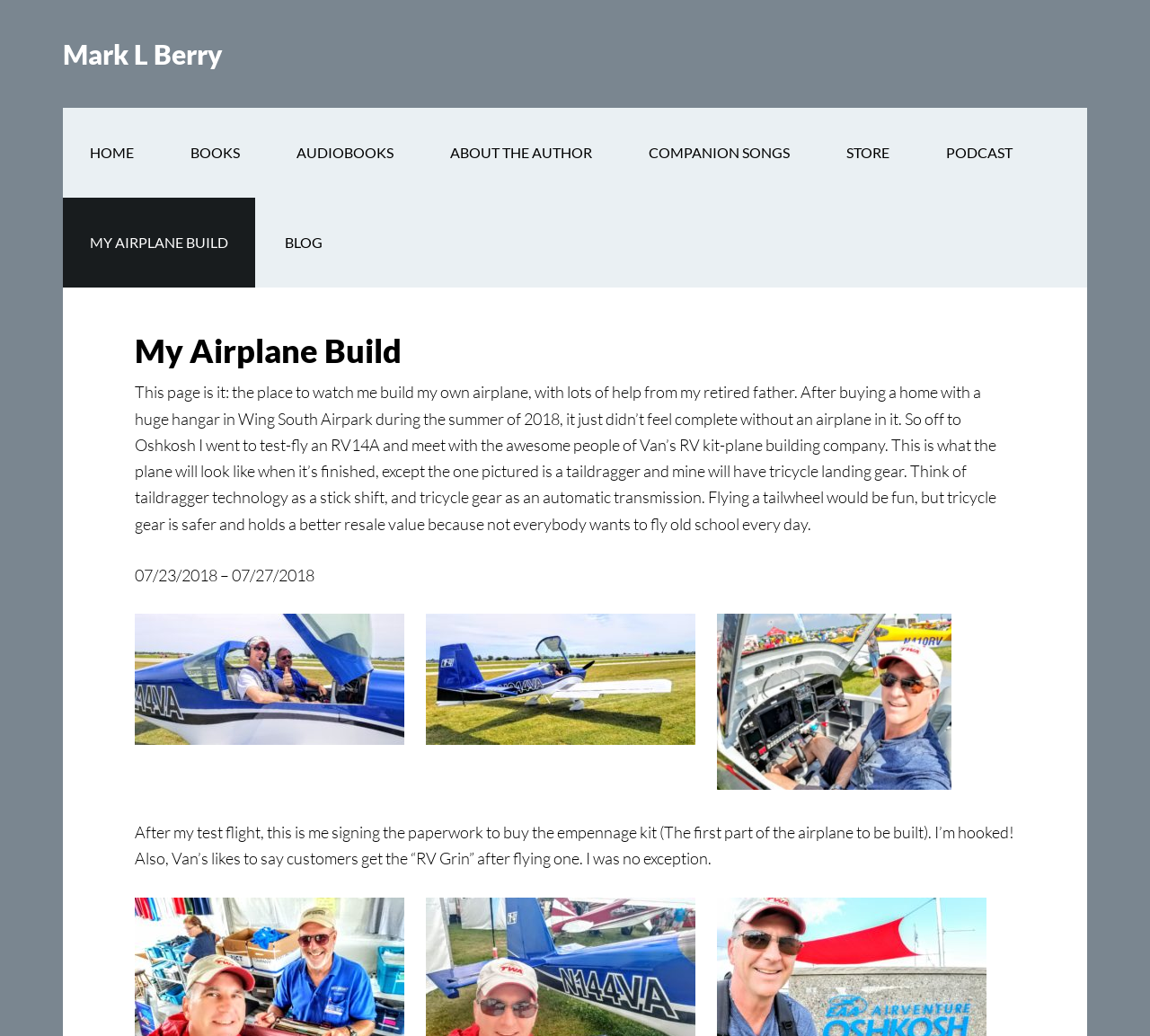Identify the bounding box coordinates of the section that should be clicked to achieve the task described: "check out the podcast".

[0.799, 0.104, 0.904, 0.191]